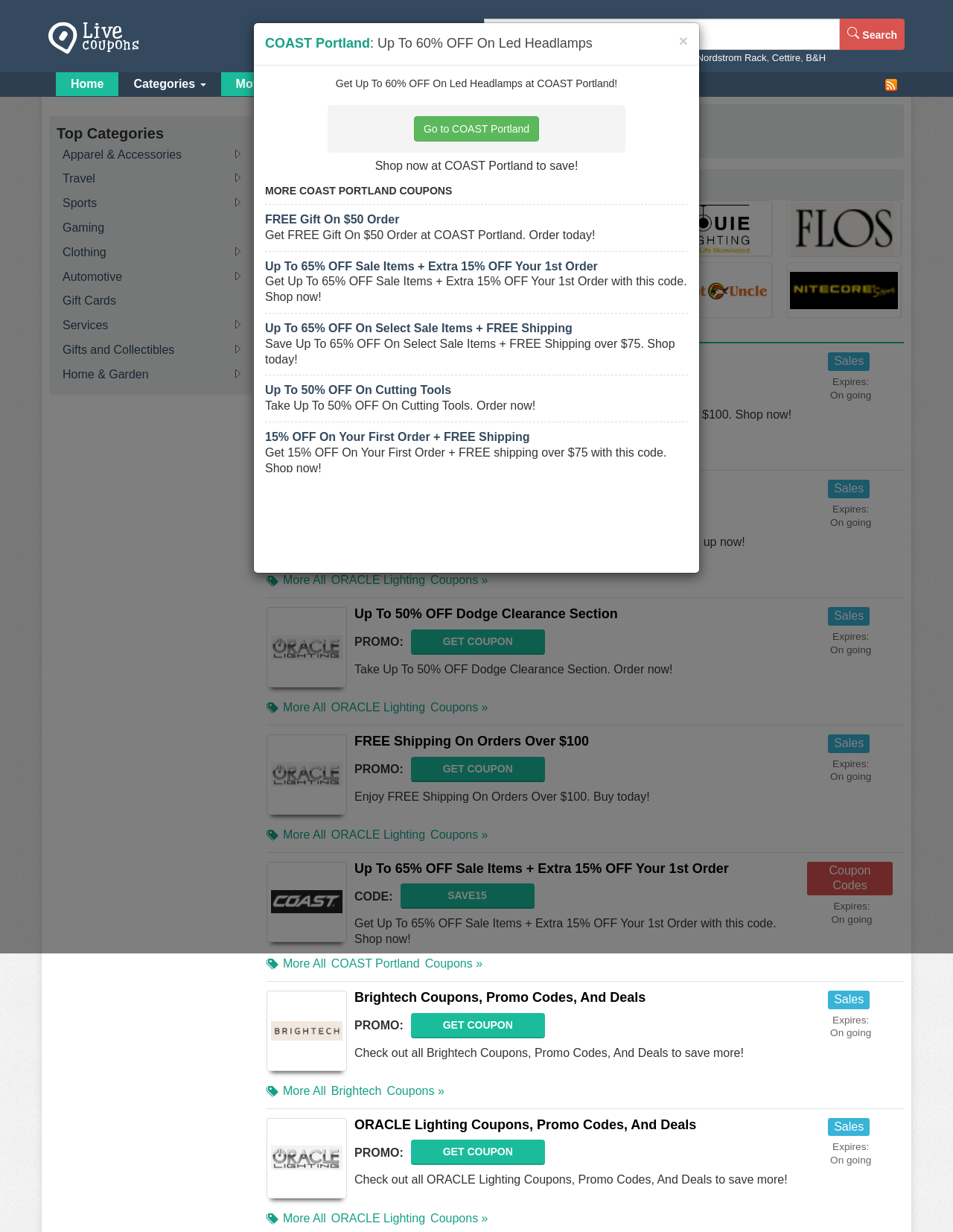What is the discount offered by the first coupon?
Look at the image and answer with only one word or phrase.

Up to 60% OFF